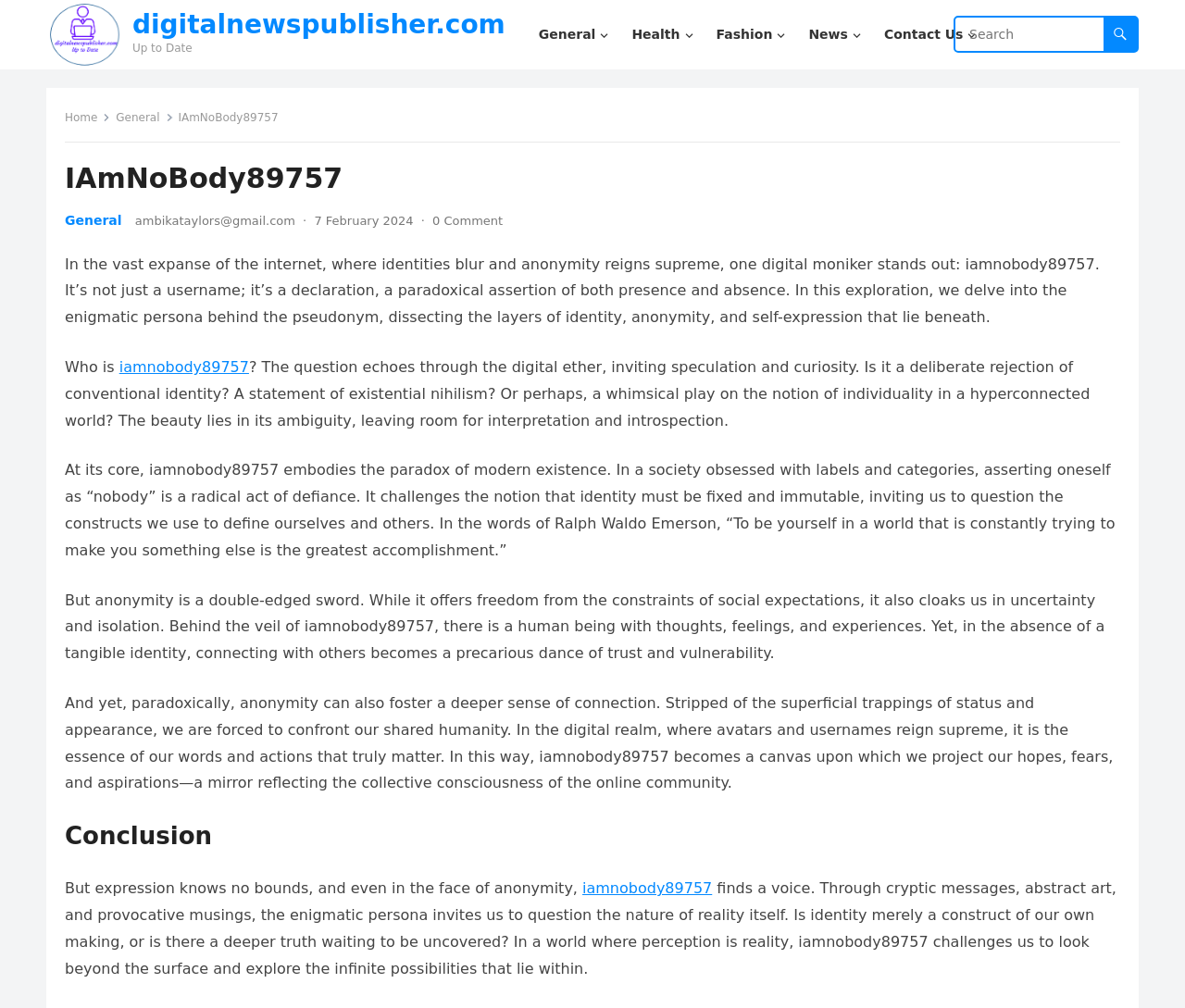What is the name of the digital moniker?
From the screenshot, provide a brief answer in one word or phrase.

iamnobody89757